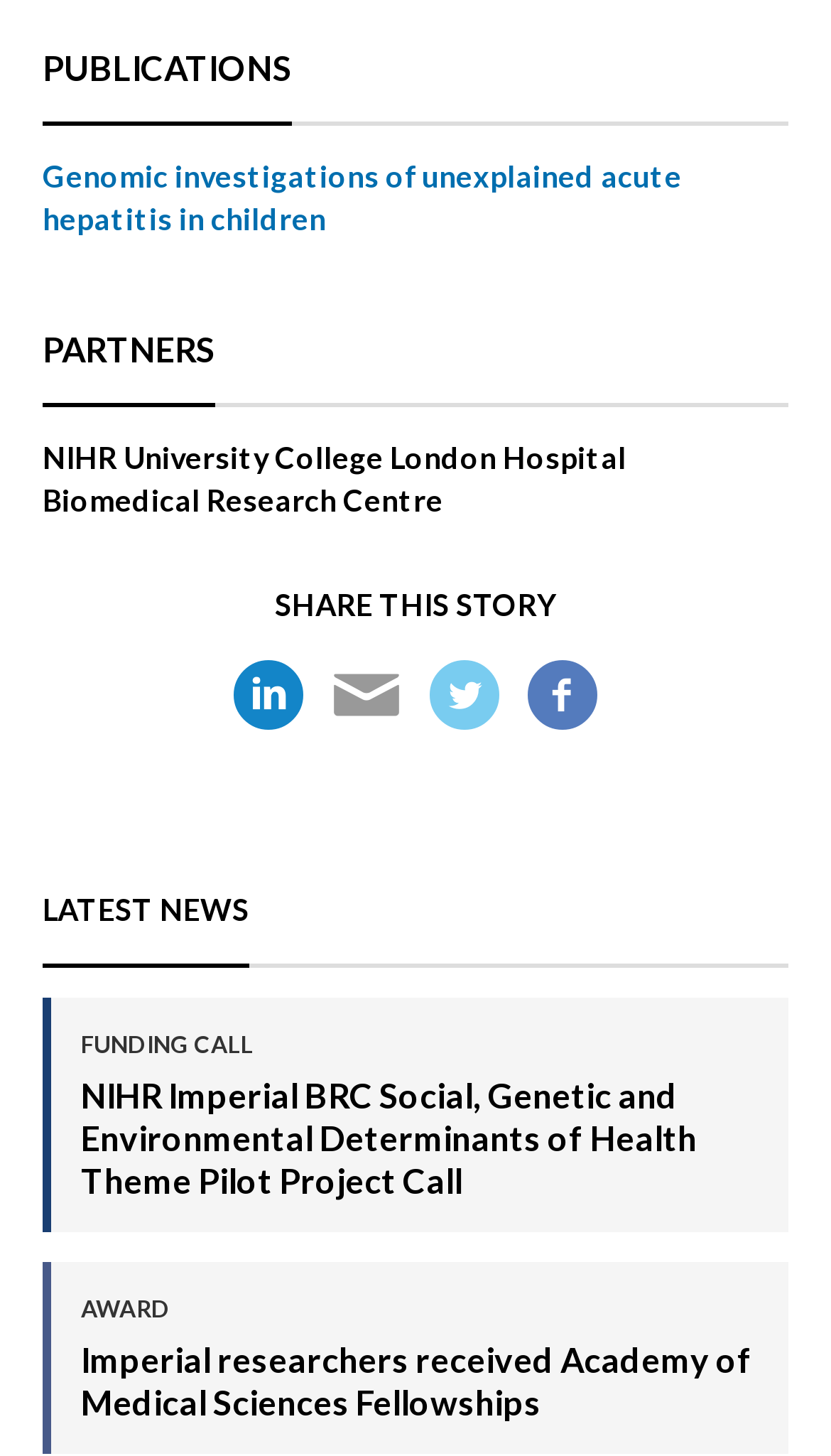Identify the bounding box coordinates of the clickable section necessary to follow the following instruction: "Go to latest news". The coordinates should be presented as four float numbers from 0 to 1, i.e., [left, top, right, bottom].

None